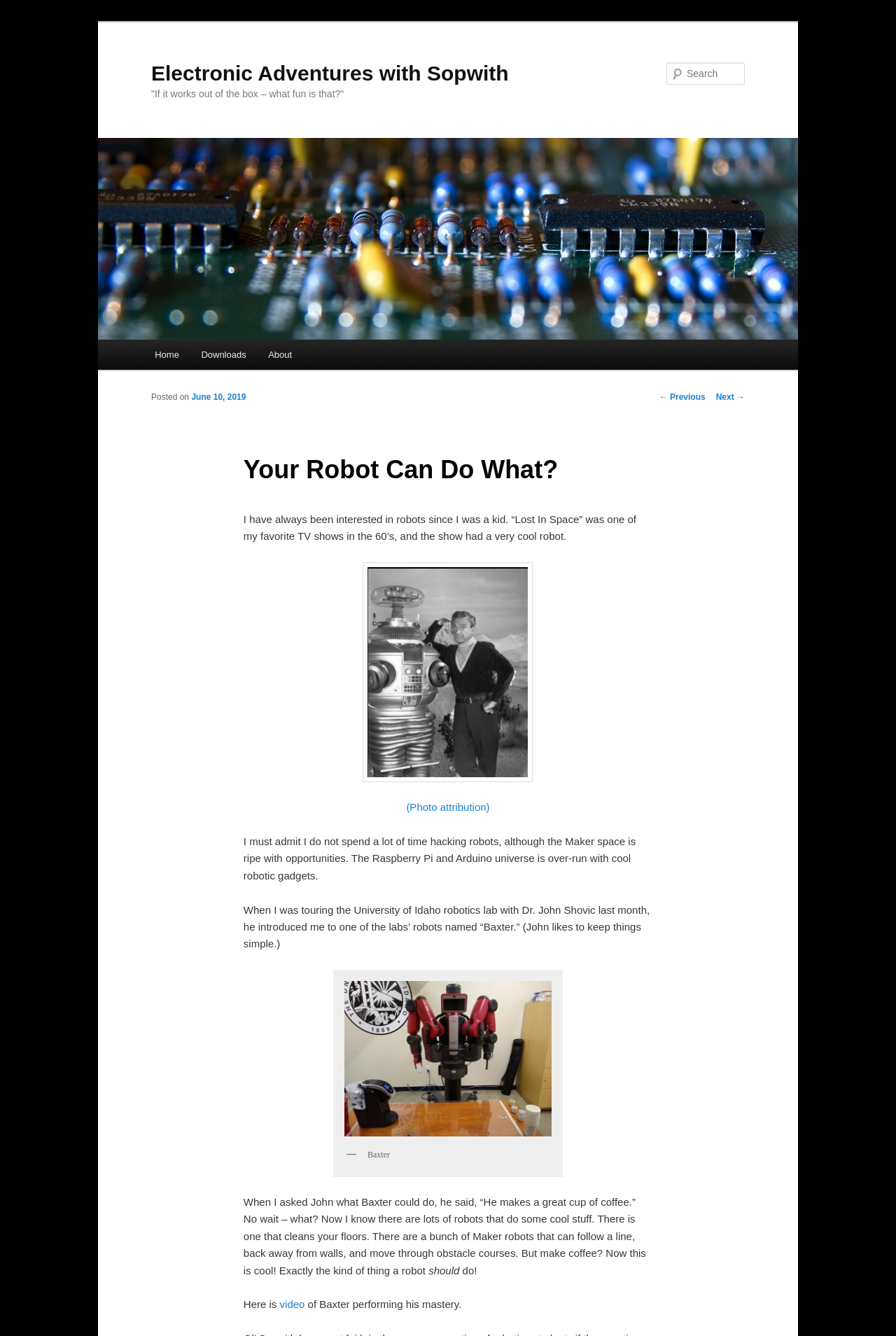Please determine the bounding box coordinates of the section I need to click to accomplish this instruction: "Read the previous post".

[0.736, 0.293, 0.787, 0.301]